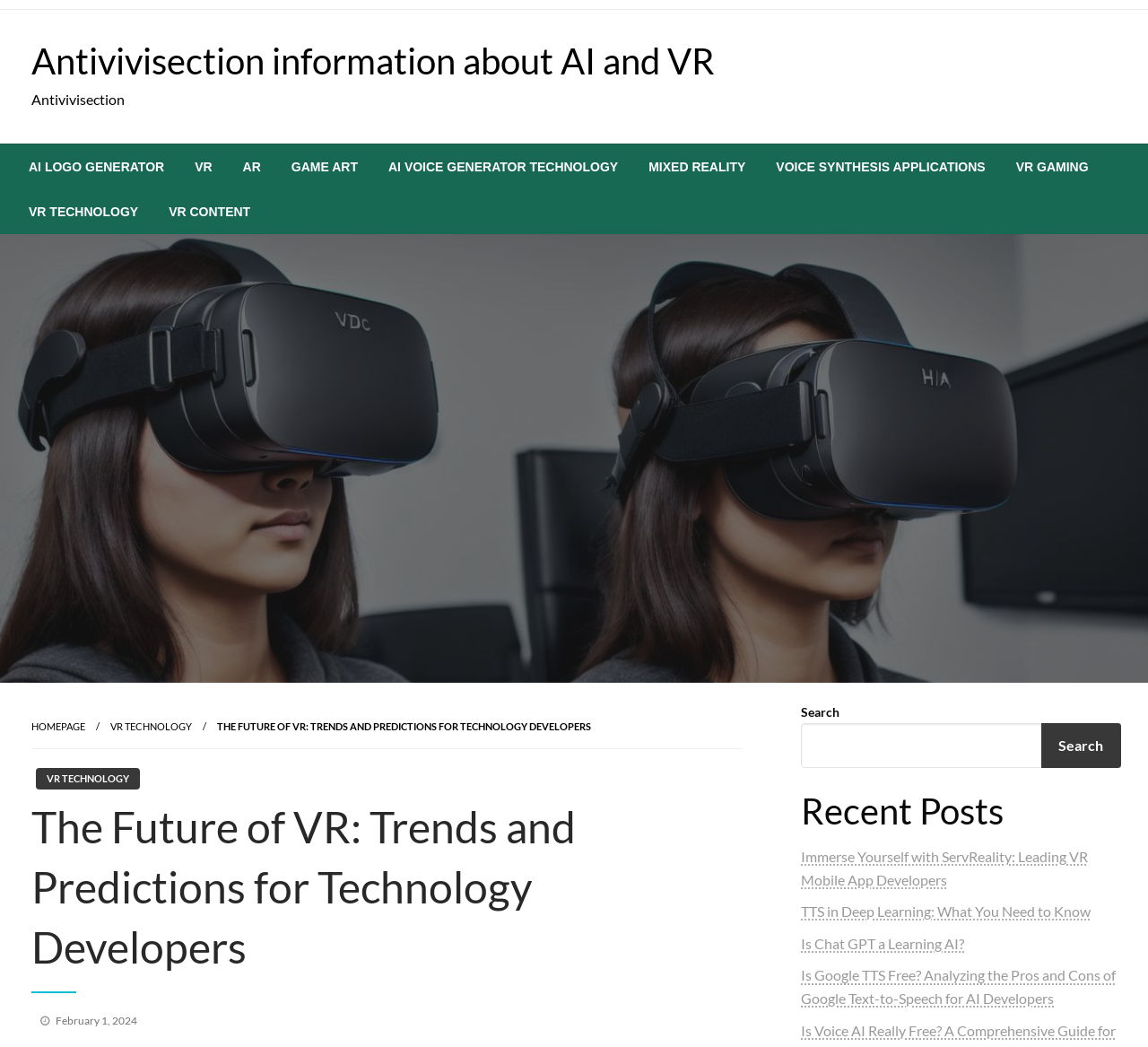Locate the bounding box coordinates of the area where you should click to accomplish the instruction: "Search for something".

[0.698, 0.691, 0.977, 0.733]